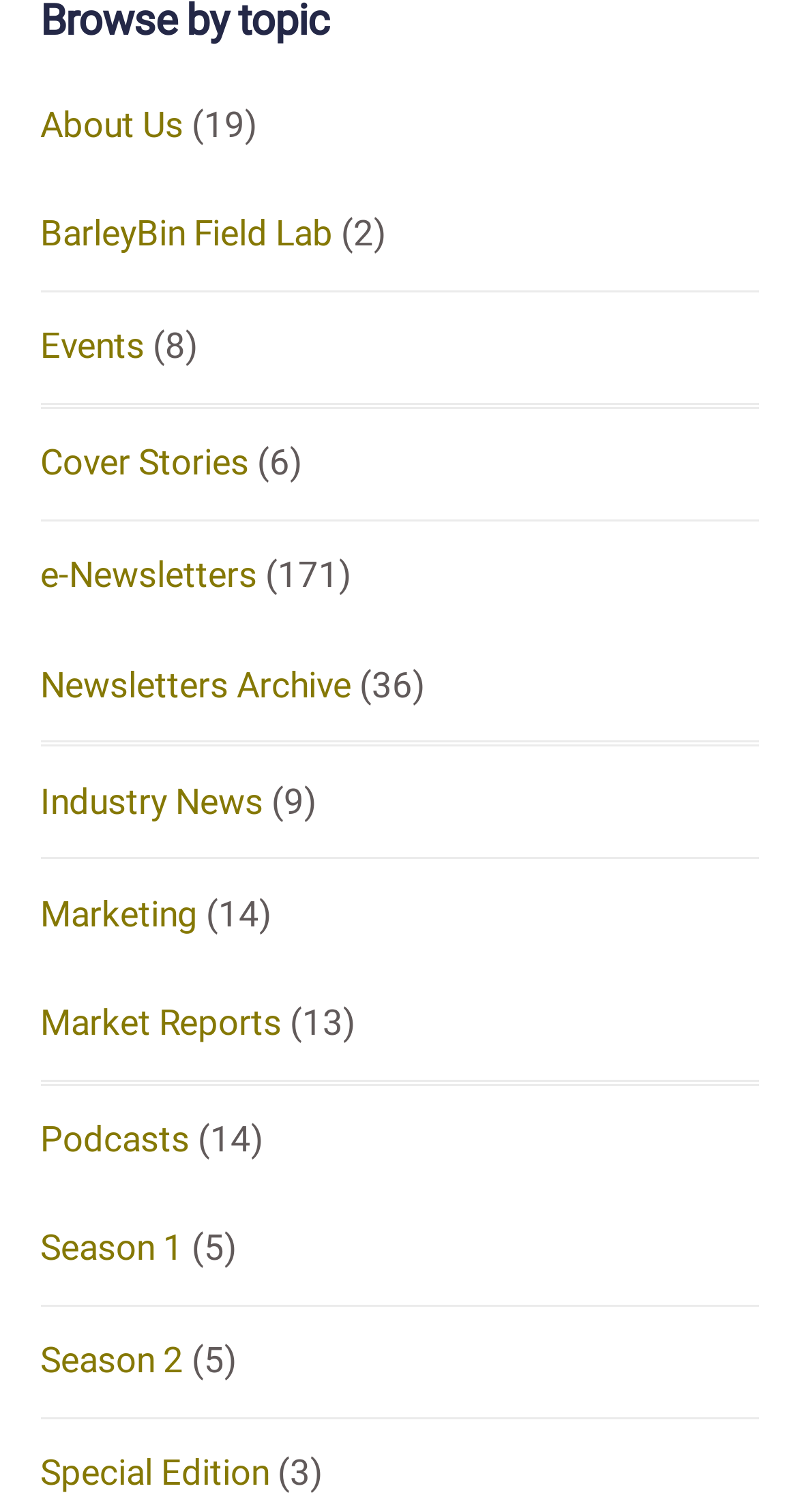Determine the bounding box coordinates for the region that must be clicked to execute the following instruction: "follow the fifteenth link".

None